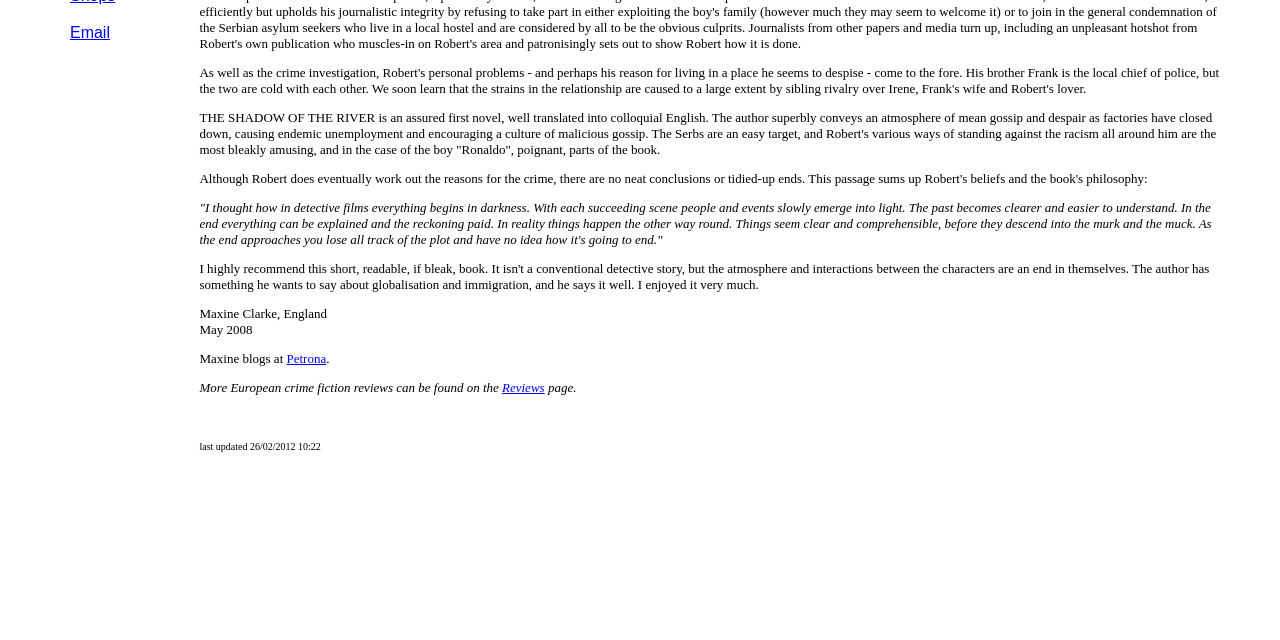Locate the bounding box coordinates of the UI element described by: "Reviews". Provide the coordinates as four float numbers between 0 and 1, formatted as [left, top, right, bottom].

[0.392, 0.594, 0.425, 0.618]